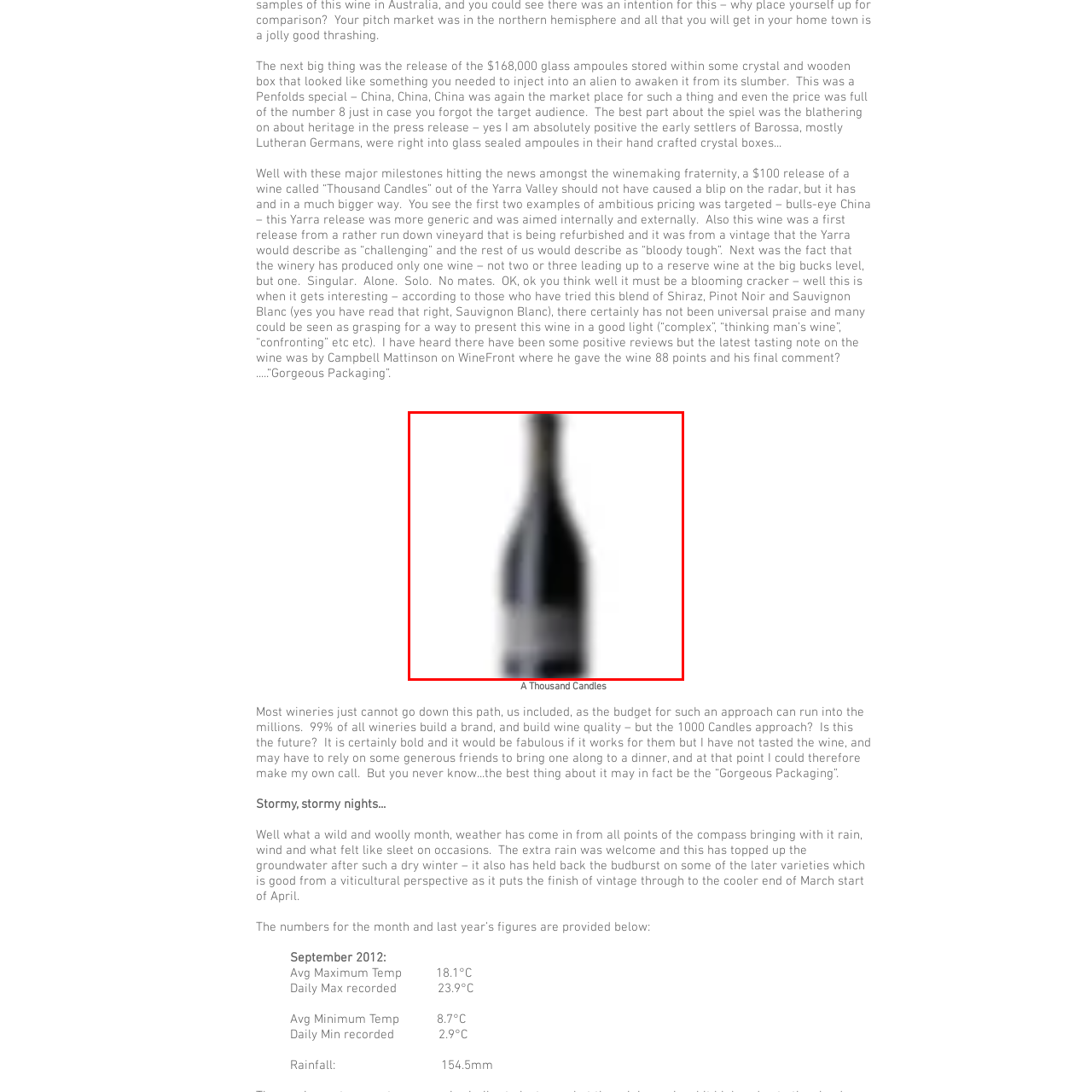Check the image marked by the red frame and reply to the question using one word or phrase:
Where is the vineyard located?

Yarra Valley